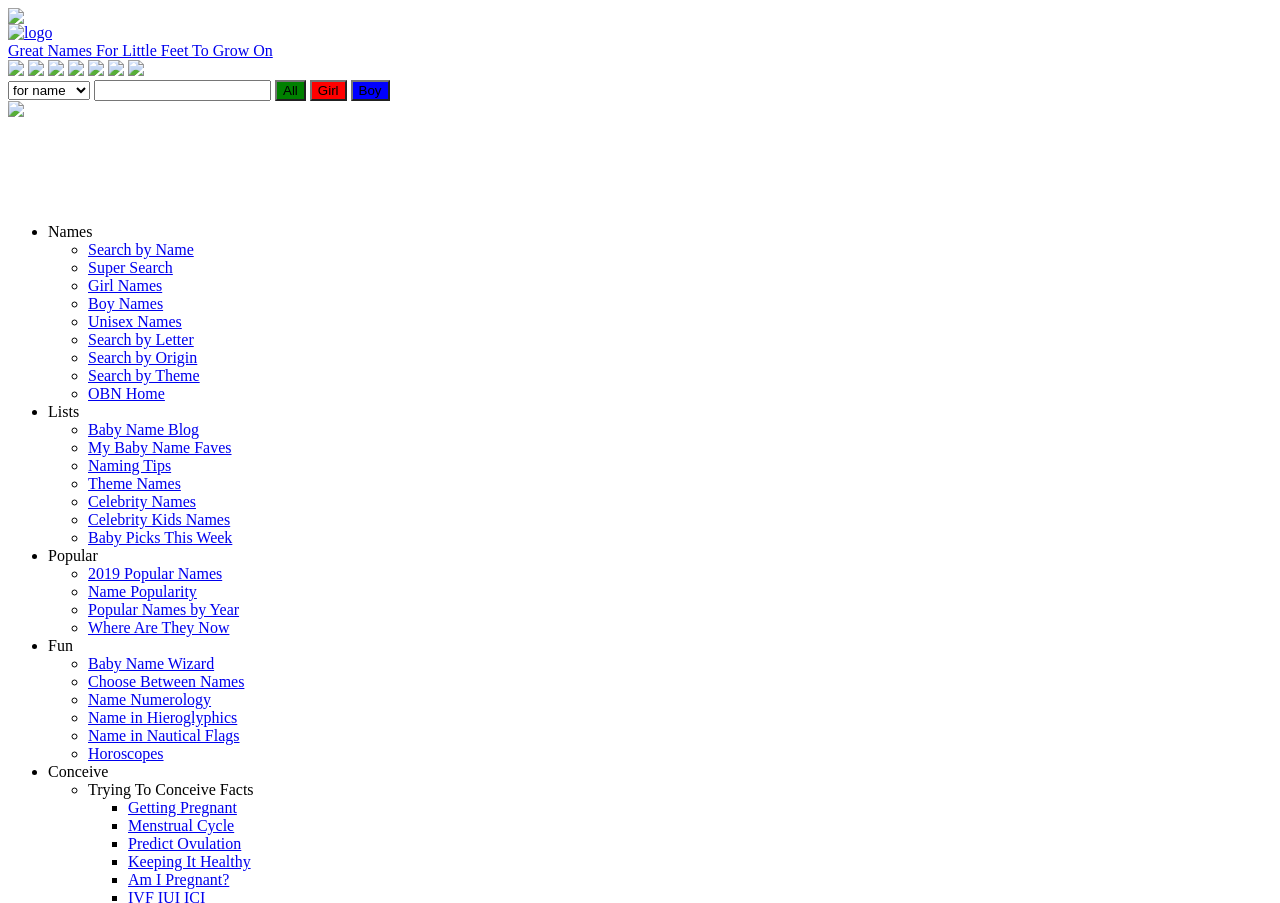What is the category of the link 'Baby Name Blog'?
Please ensure your answer to the question is detailed and covers all necessary aspects.

The link 'Baby Name Blog' is located under the category 'Lists', which is indicated by the ListMarker '•' and the StaticText 'Lists' above it. Therefore, the answer is Lists.